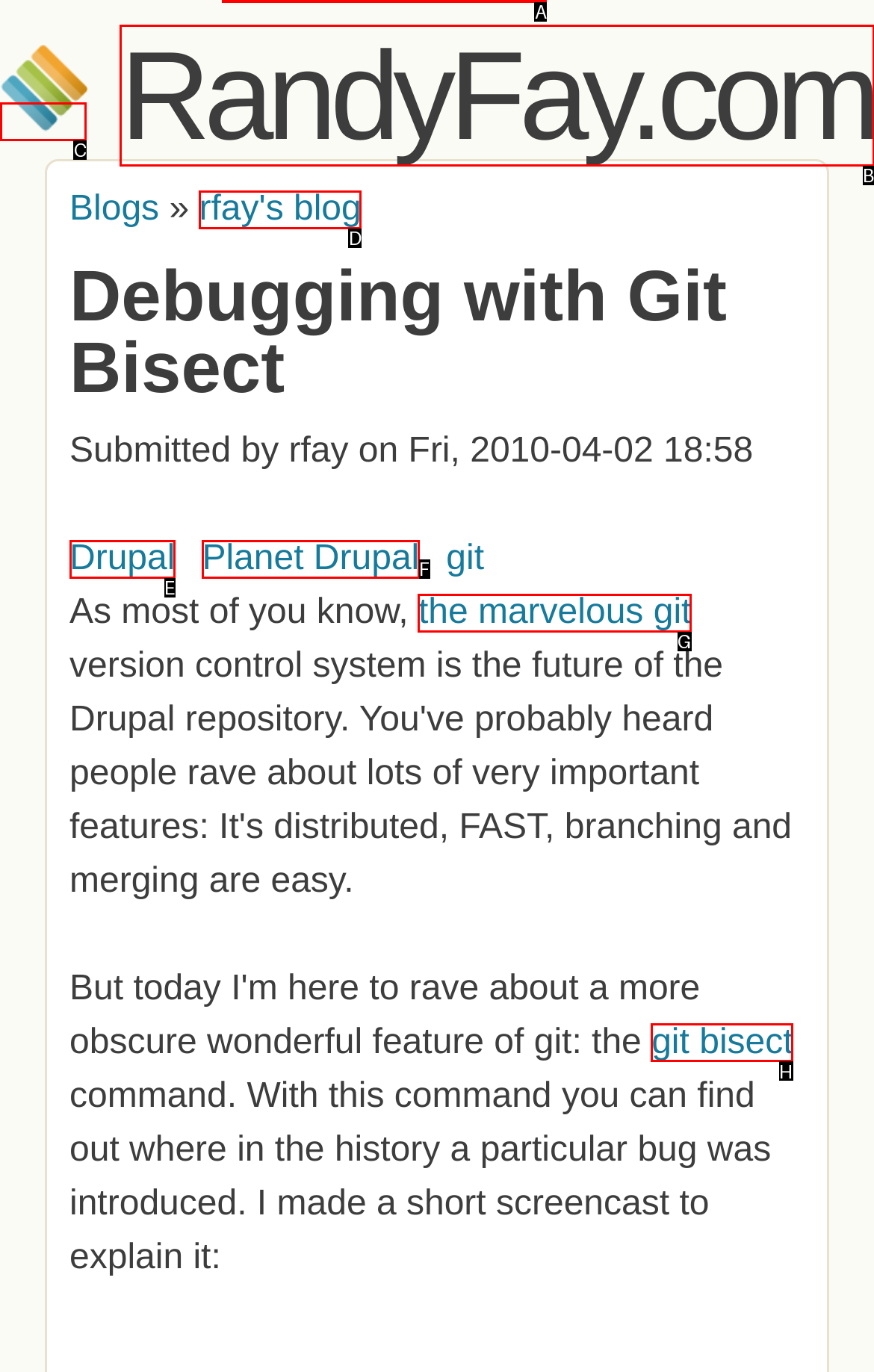Indicate the UI element to click to perform the task: learn more about git bisect command. Reply with the letter corresponding to the chosen element.

H